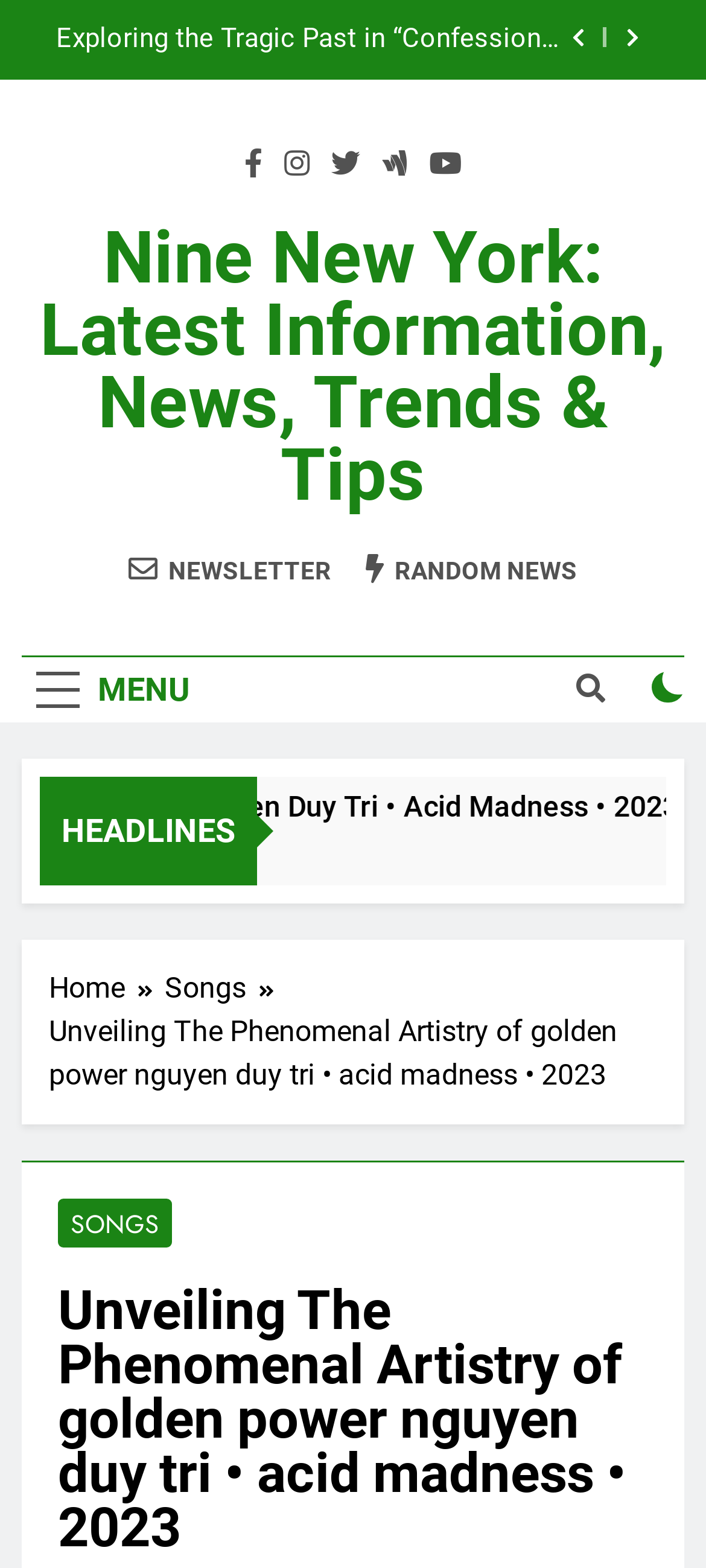Using the element description Menu, predict the bounding box coordinates for the UI element. Provide the coordinates in (top-left x, top-left y, bottom-right x, bottom-right y) format with values ranging from 0 to 1.

[0.031, 0.419, 0.29, 0.461]